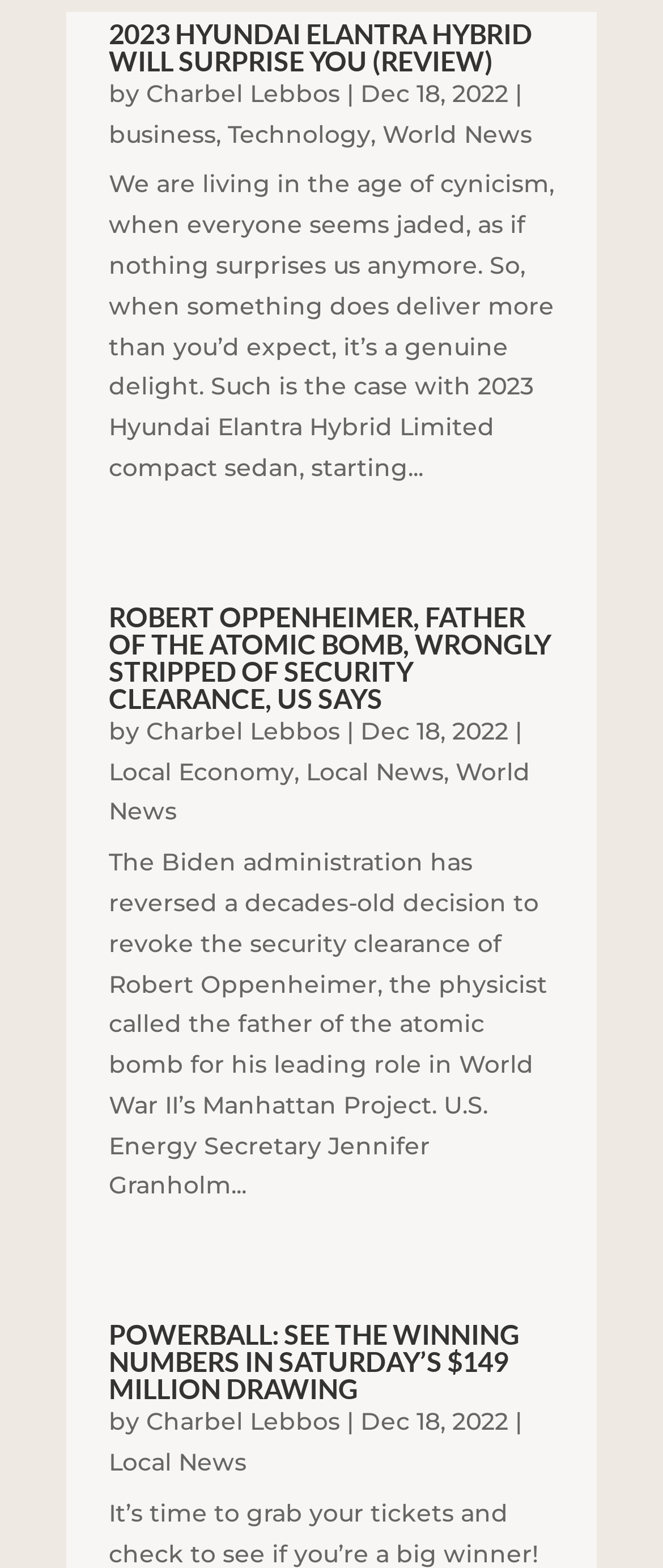Using floating point numbers between 0 and 1, provide the bounding box coordinates in the format (top-left x, top-left y, bottom-right x, bottom-right y). Locate the UI element described here: Technology

[0.344, 0.075, 0.559, 0.095]